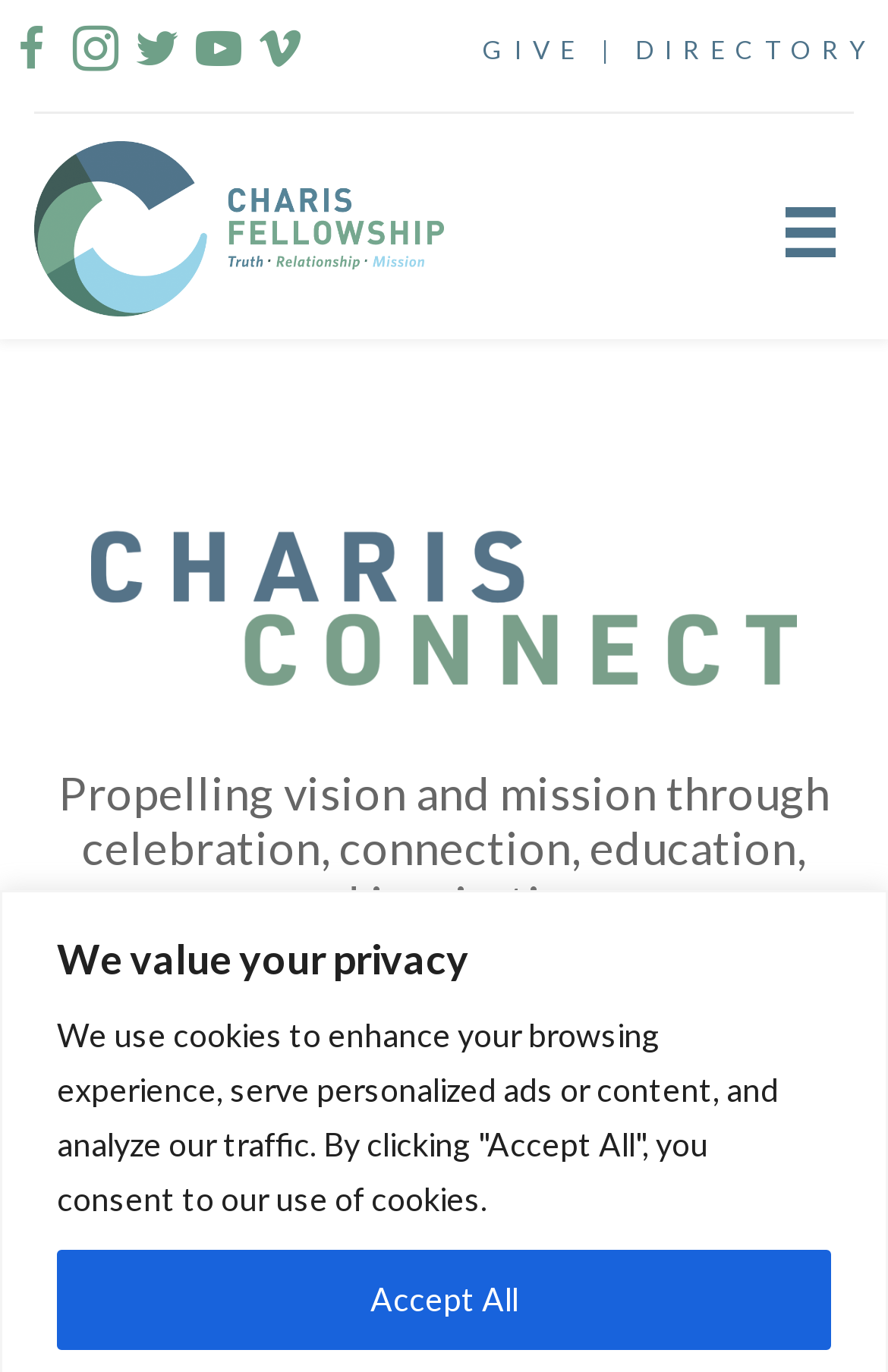Describe all significant elements and features of the webpage.

The webpage is about the Charis Fellowship, a Christian organization. At the top, there is a heading that says "We value your privacy" with an "Accept All" button below it. 

On the top left, there are social media links to Facebook, Instagram, Twitter, YouTube, and Vimeo. 

Below the social media links, there is a large image of a flag with the Charis Fellowship logo. 

To the right of the flag, there are three links: "GIVE", "DIRECTORY", and a separator line. 

On the top right, there is a menu toggle button with an image. 

The main content of the webpage is an article about Bayaka Pygmies learning blacksmithing and agriculture. The article has a heading "Bayaka Pygmies Learn Blacksmithing, Agriculture" at the top. 

Below the heading, there is a large image related to the article, possibly showing Bayaka Pygmies learning blacksmithing or agriculture. 

Above the image, there is a paragraph of text that says "Propelling vision and mission through celebration, connection, education, and inspiration." 

The article also features a prominent image of Babay Jean-Marie, a Pygmy Grace Brethren pastor from the Bayaka people in Central African Republic, demonstrating garden tools manufactured after learning techniques from a visiting blacksmith.